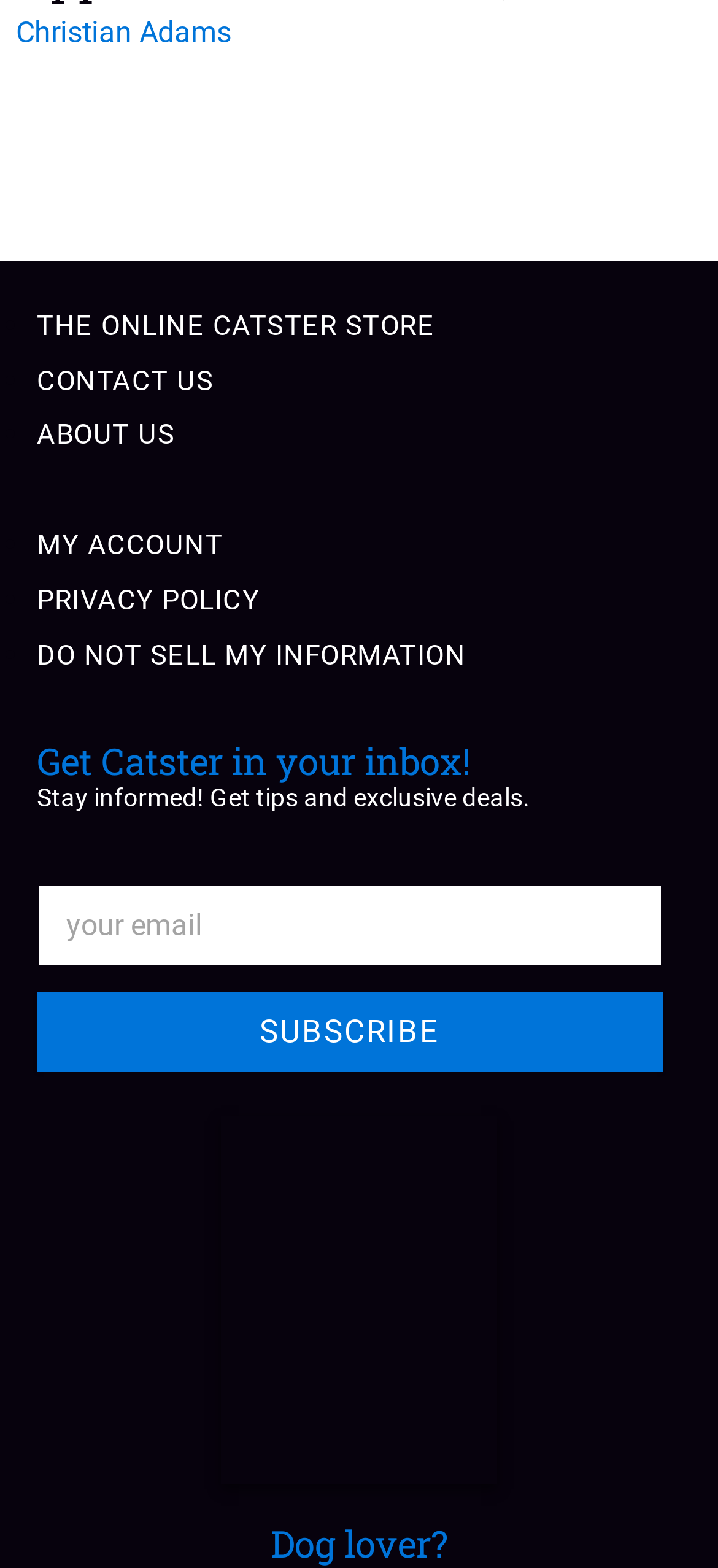Please determine the bounding box coordinates of the element's region to click for the following instruction: "Subscribe to the newsletter".

[0.051, 0.633, 0.923, 0.683]